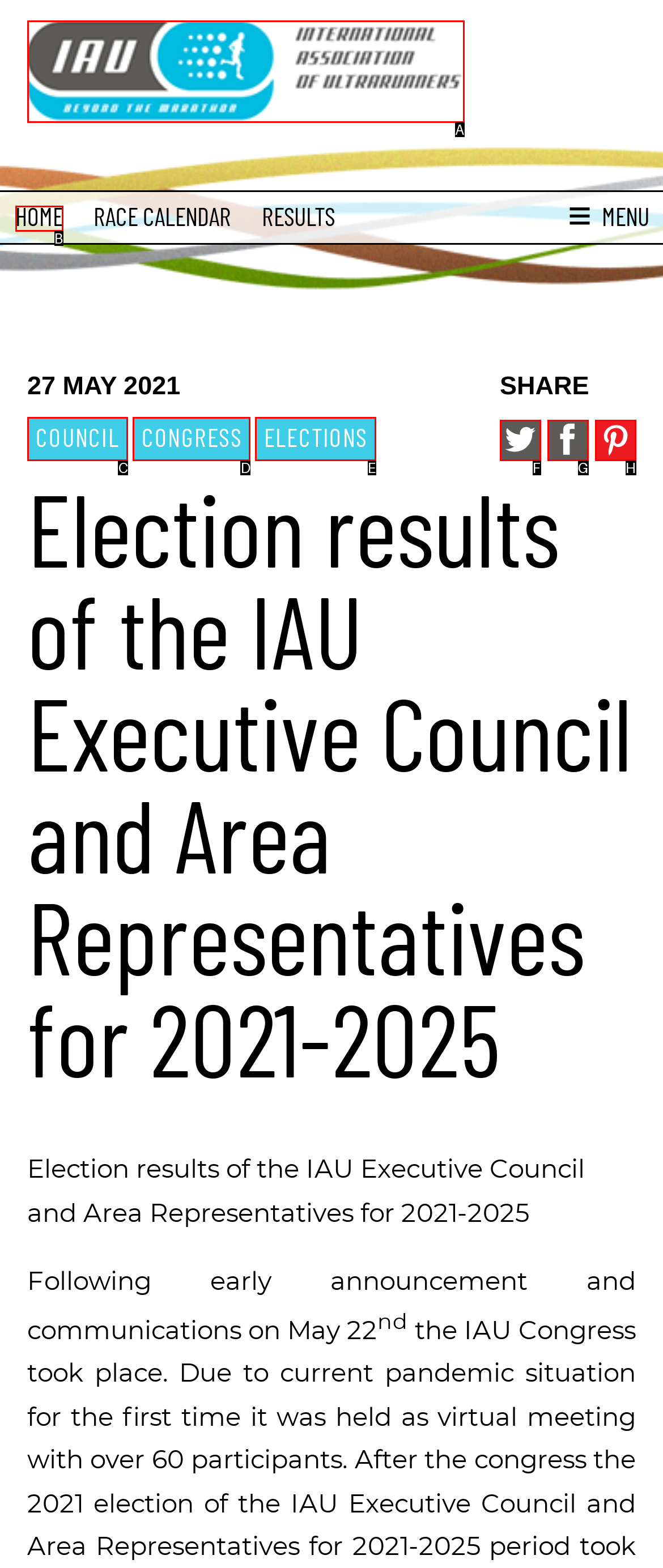Select the HTML element that fits the following description: name="s" placeholder="search..."
Provide the letter of the matching option.

None